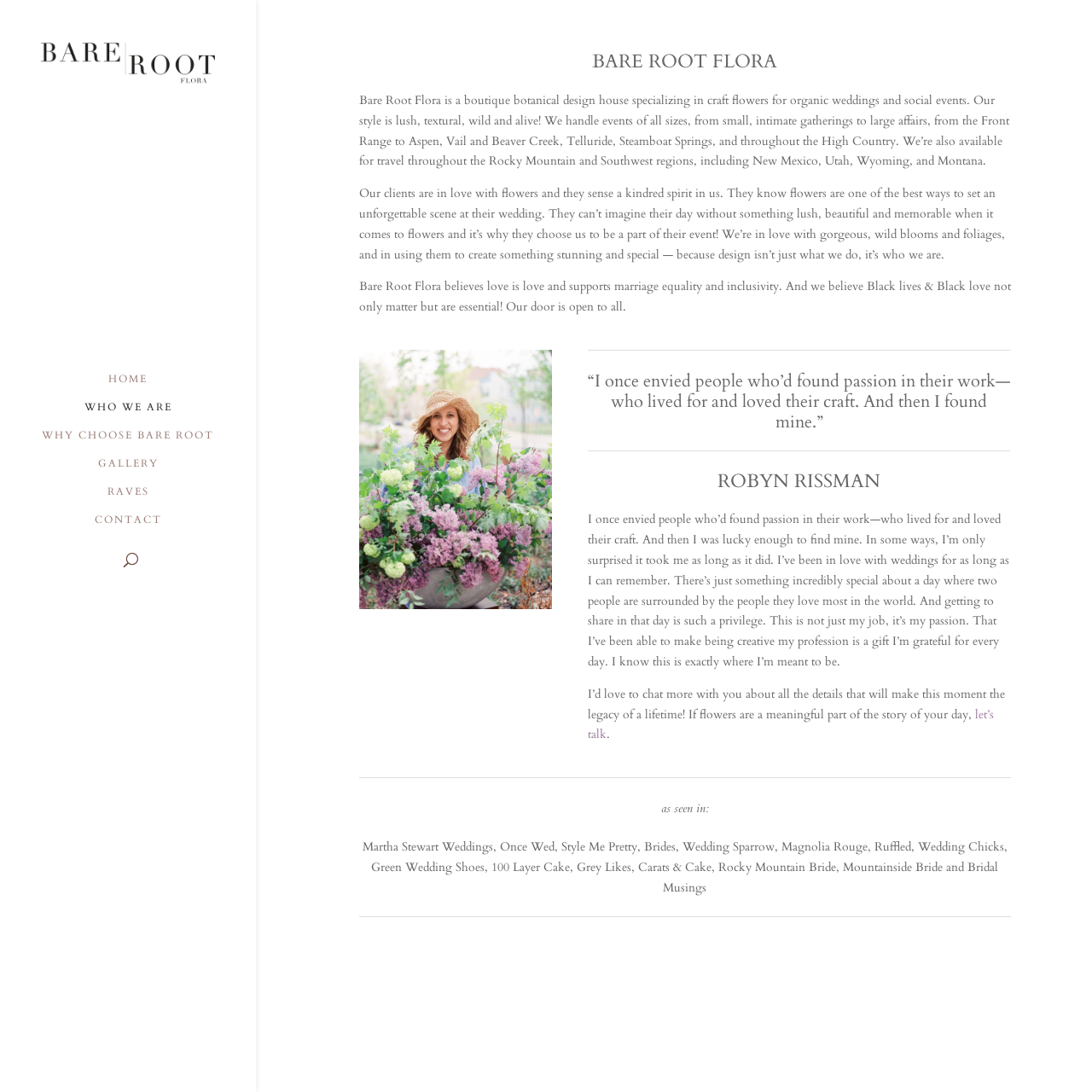Respond concisely with one word or phrase to the following query:
What type of events does the company handle?

Weddings and social events